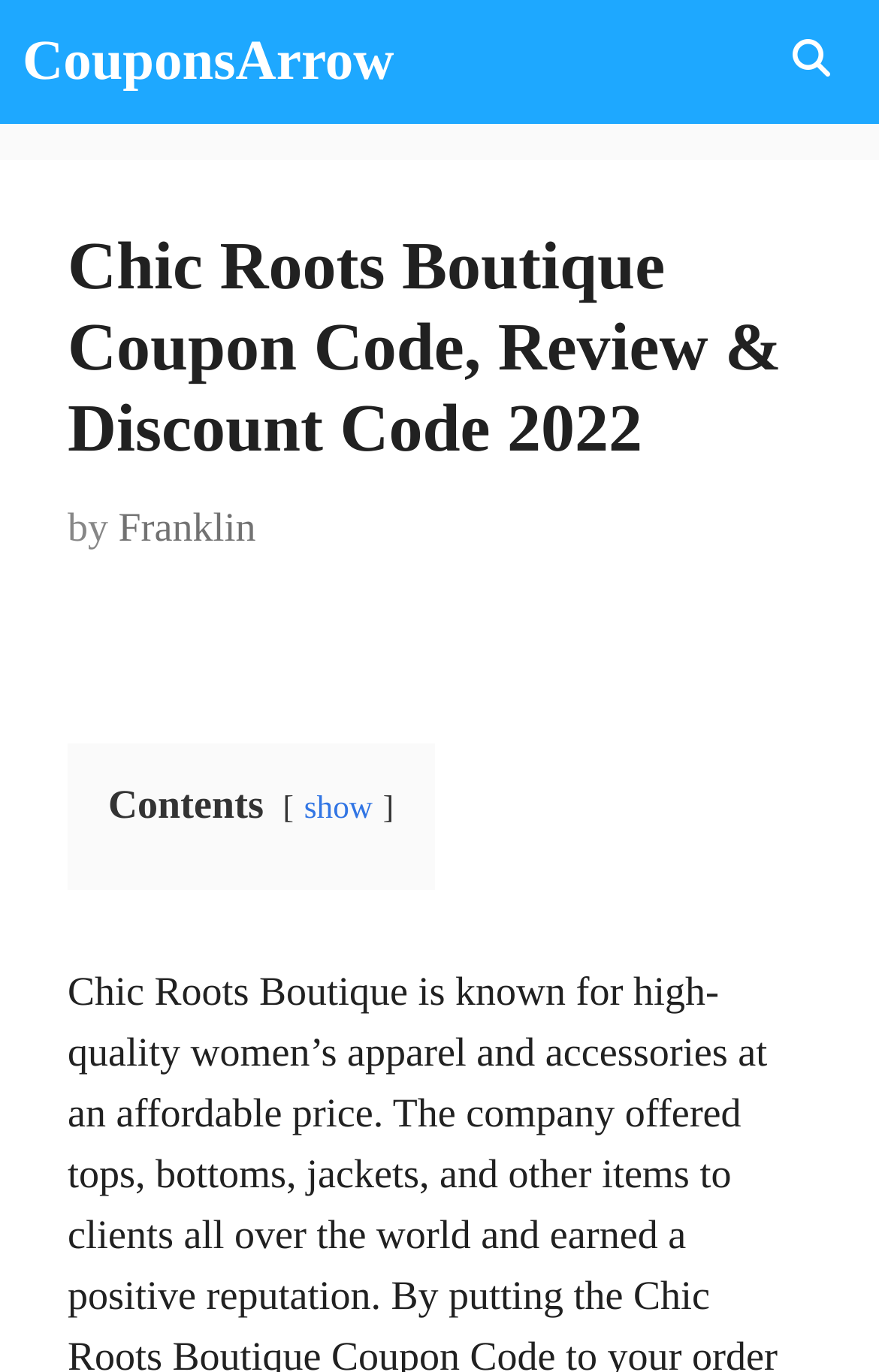Please provide the main heading of the webpage content.

Chic Roots Boutique Coupon Code, Review & Discount Code 2022